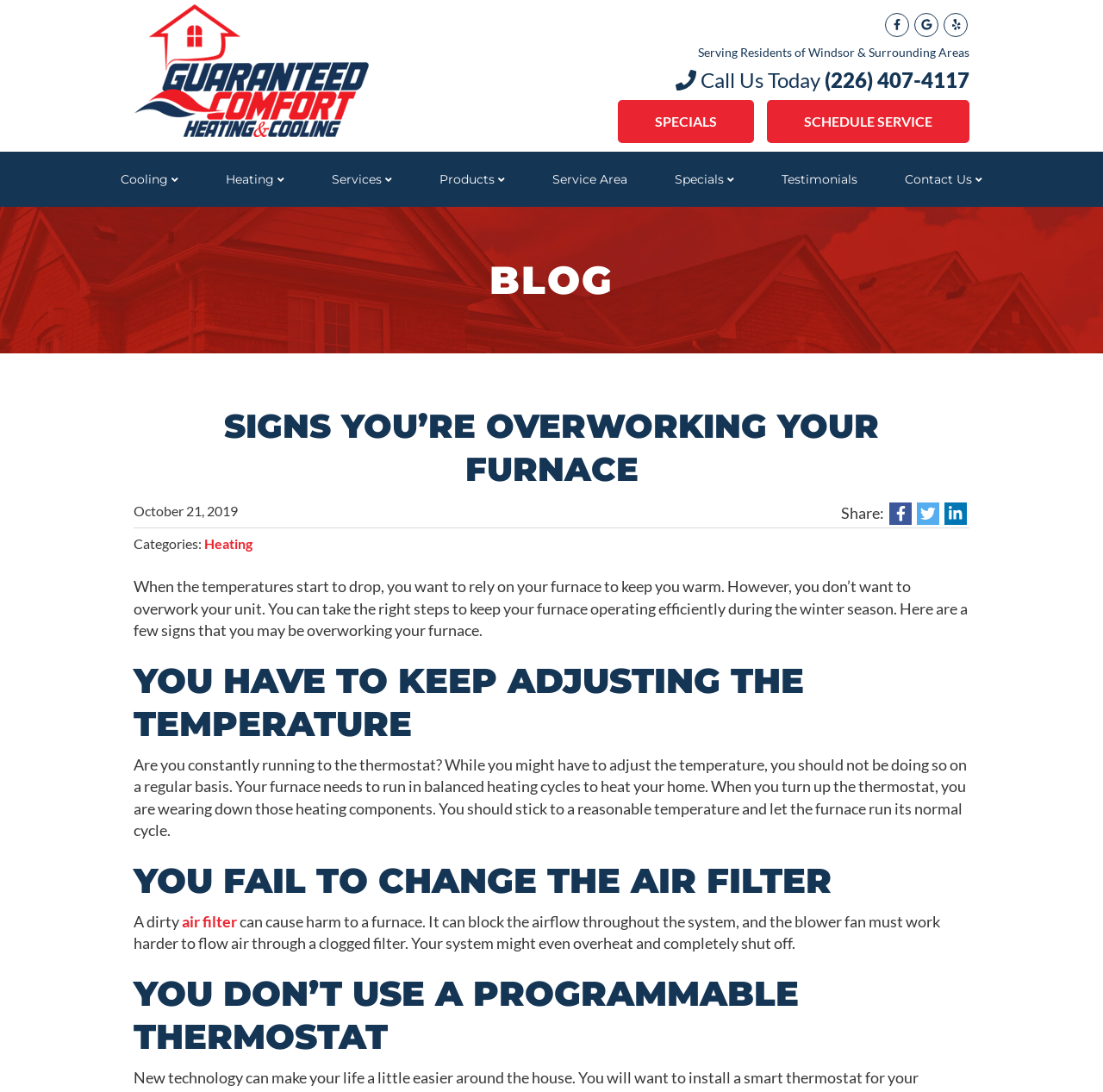Please identify the bounding box coordinates of the clickable region that I should interact with to perform the following instruction: "View heating services". The coordinates should be expressed as four float numbers between 0 and 1, i.e., [left, top, right, bottom].

[0.205, 0.139, 0.258, 0.189]